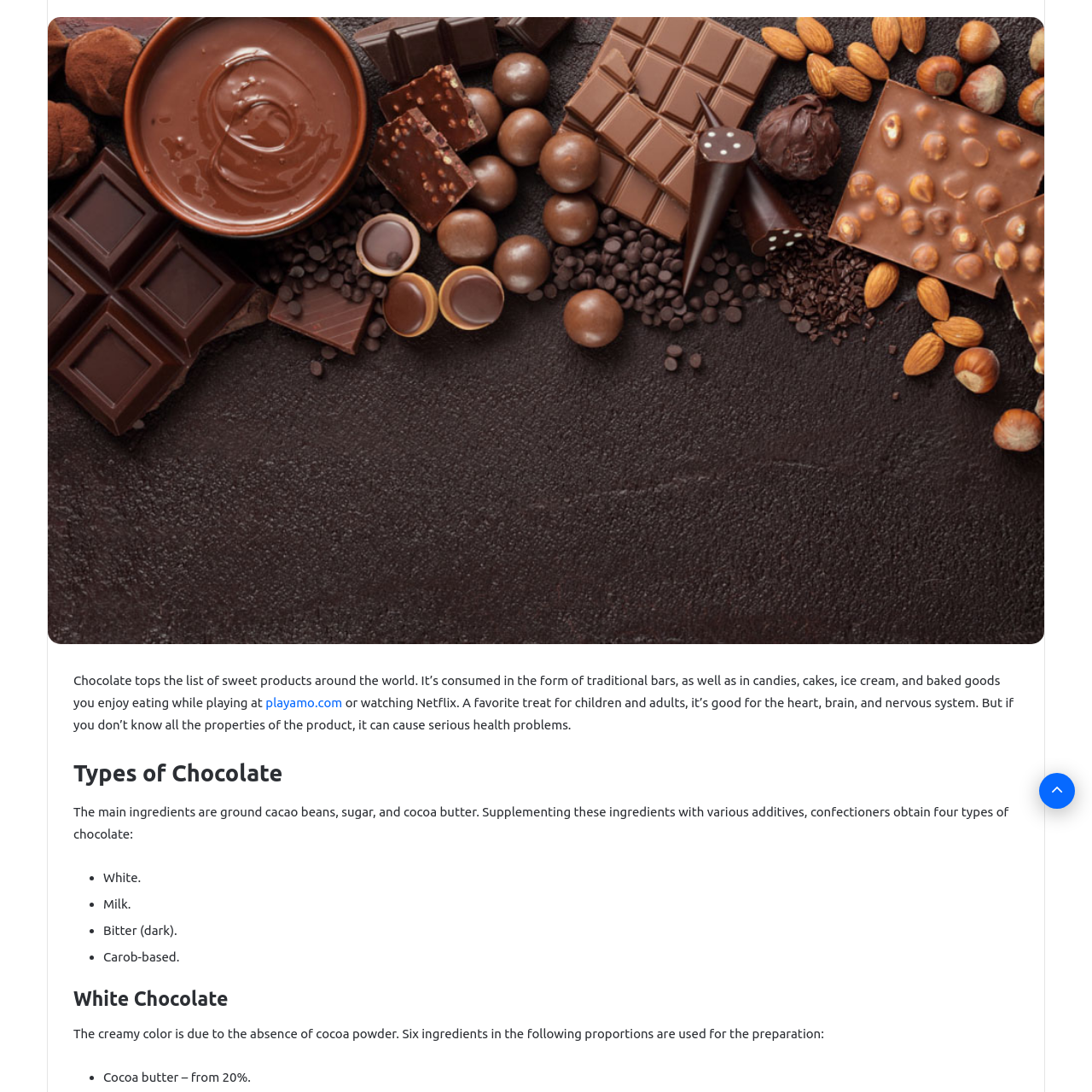Create a detailed narrative describing the image bounded by the red box.

The image titled "Chocolate for Human Health" visually represents the benefits and various forms of chocolate. It emphasizes chocolate’s global popularity, showcasing its consumption in traditional bars, candies, cakes, ice cream, and baked goods. The image serves to highlight the health benefits associated with chocolate, particularly for the heart, brain, and nervous system. In addition, it provides a segue into a discussion about the main ingredients of chocolate—ground cacao beans, sugar, and cocoa butter—and outlines the four main types: white, milk, bitter (dark), and carob-based varieties. This informative visual reinforces the theme of chocolate not just as a delightful treat but also as a product with notable health properties when consumed wisely.